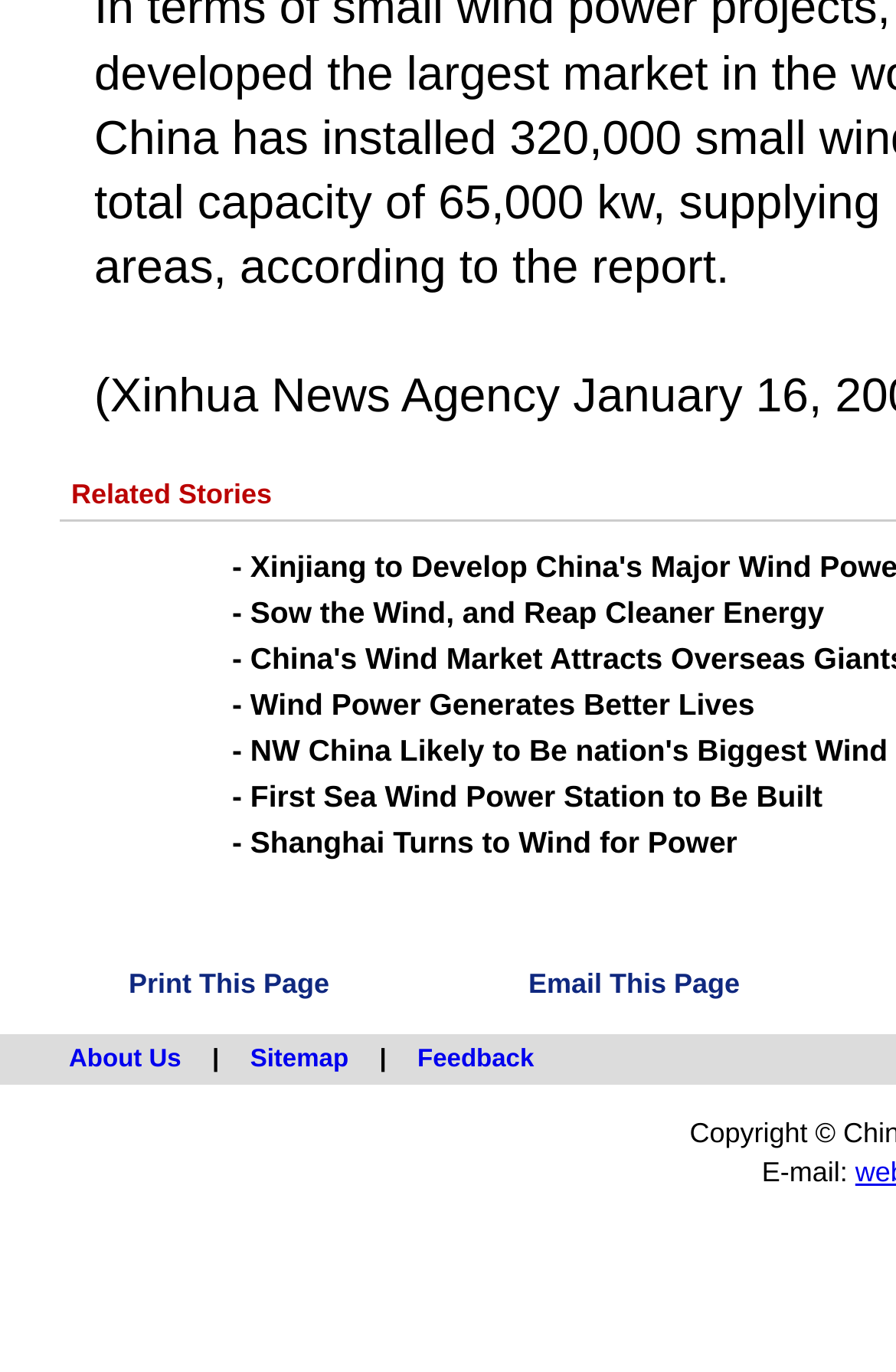Provide a brief response in the form of a single word or phrase:
What is the purpose of the links on this webpage?

To provide more information